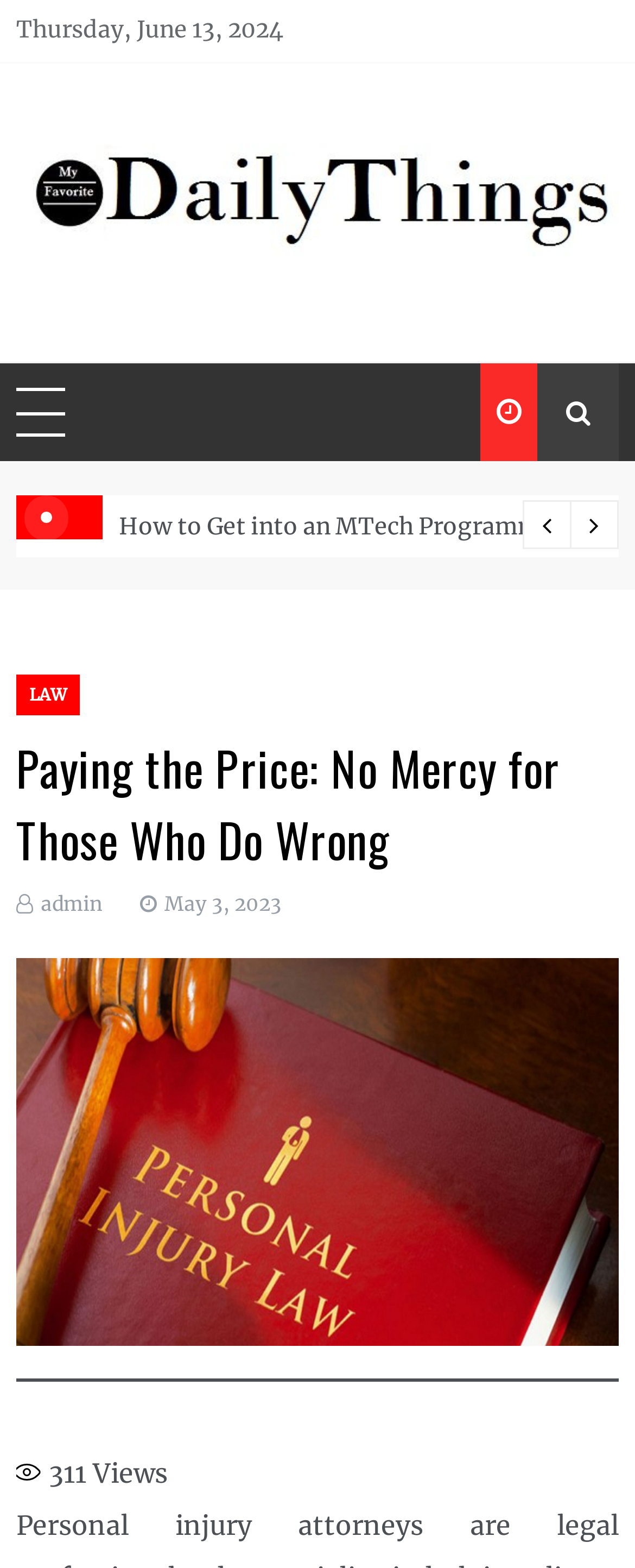How many views does the article have?
Based on the image, please offer an in-depth response to the question.

I found the number of views by looking at the bottom of the webpage, where it says '311 Views'.